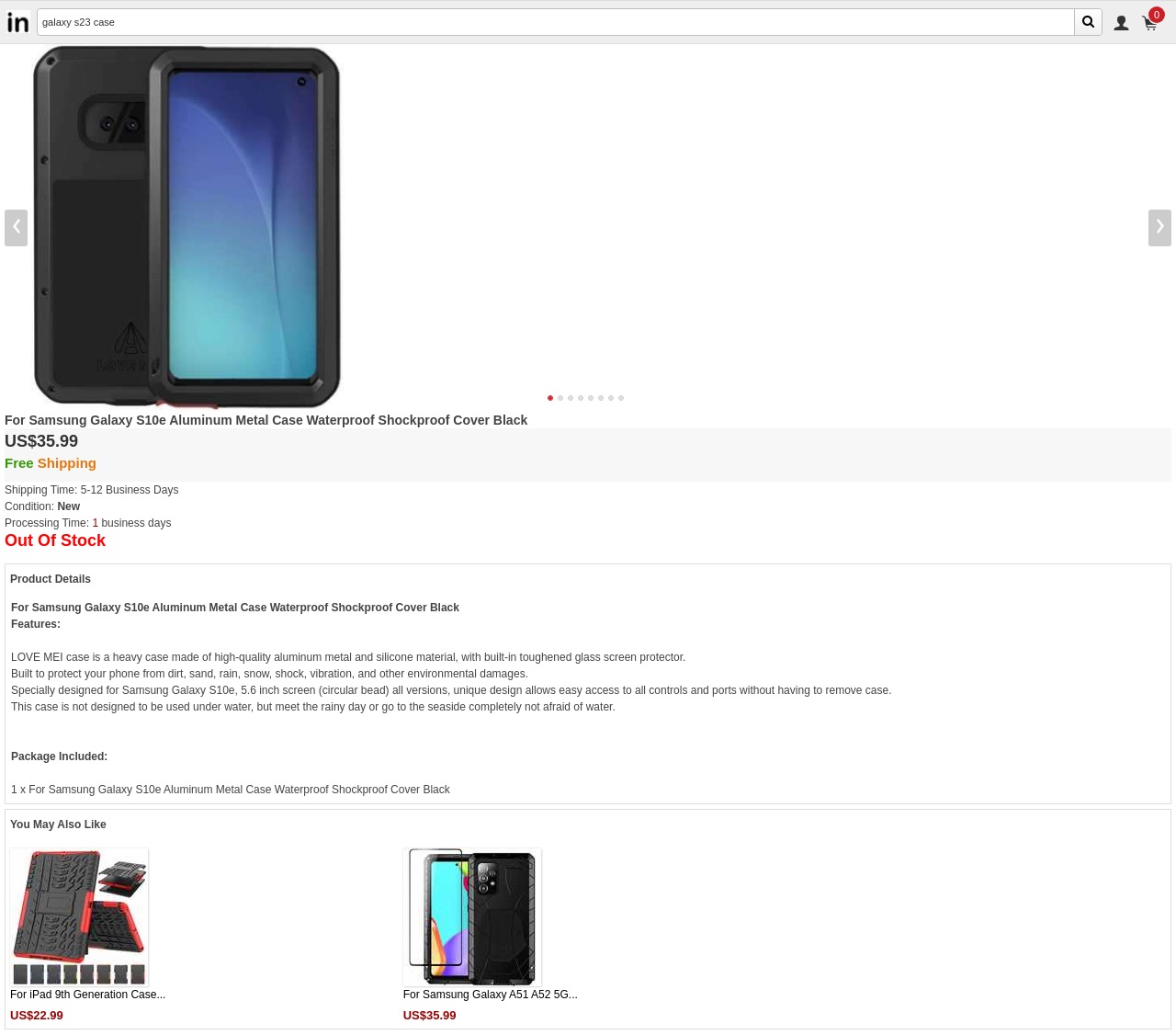Using the information from the screenshot, answer the following question thoroughly:
What is the screen size of the phone compatible with this case?

I found the screen size of the phone compatible with this case by reading the text 'Specially designed for Samsung Galaxy S10e, 5.6 inch screen...' which is located in the 'Product Details' section of the webpage.